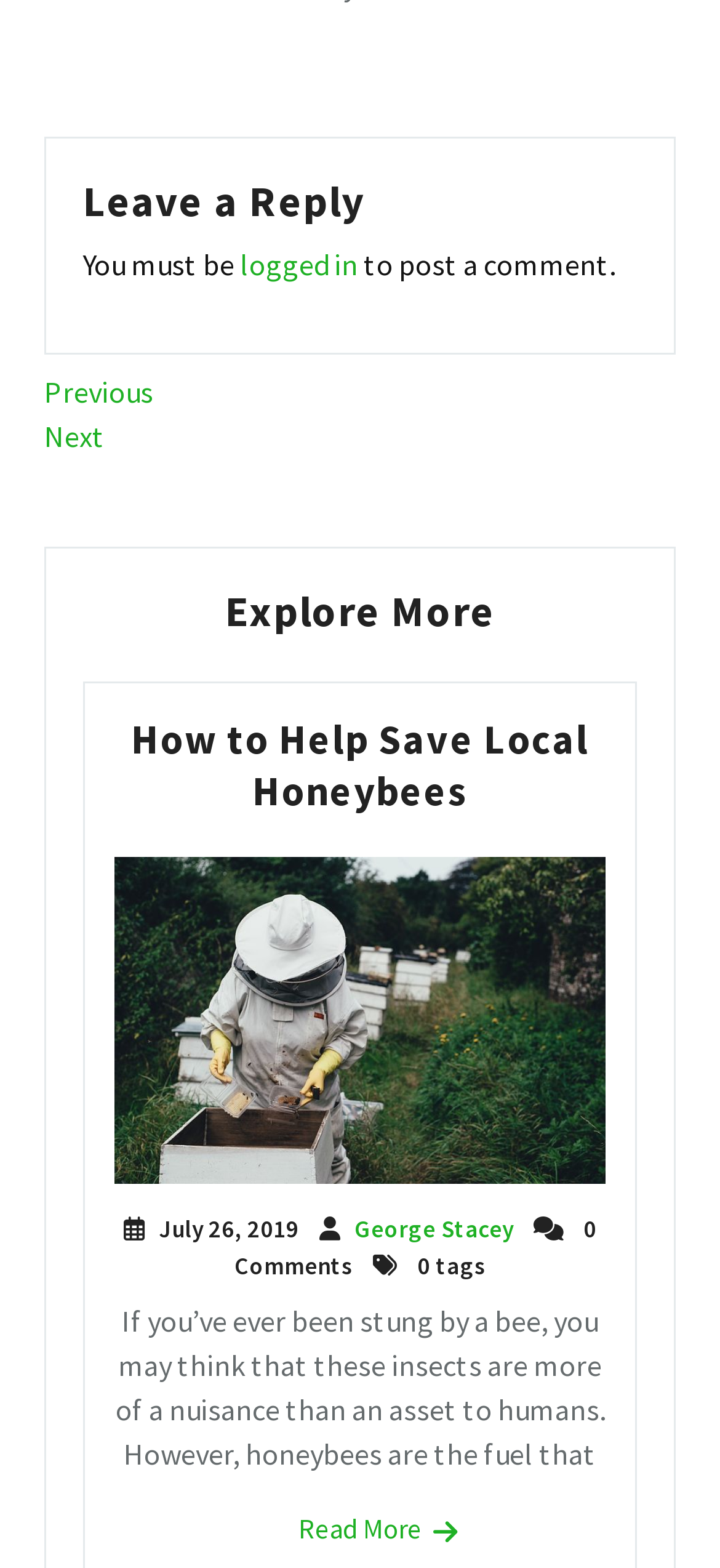What is the purpose of the 'Leave a Reply' section?
Please answer the question with a detailed response using the information from the screenshot.

I determined the purpose of the 'Leave a Reply' section by looking at the static text element with the text 'You must be logged in to post a comment.' which is a child of the 'Leave a Reply' heading.